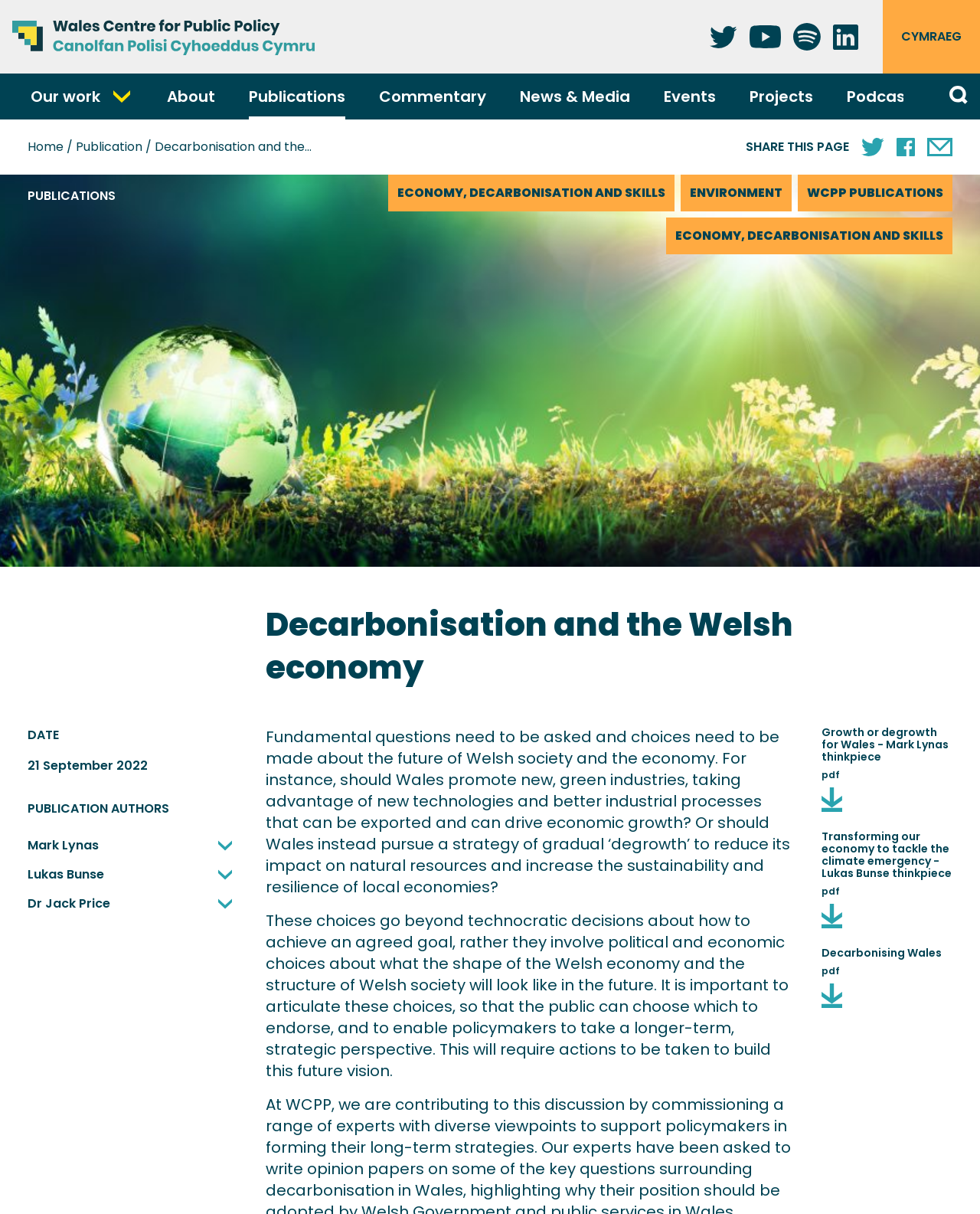Identify the coordinates of the bounding box for the element described below: "Decarbonising Wales". Return the coordinates as four float numbers between 0 and 1: [left, top, right, bottom].

[0.838, 0.779, 0.961, 0.791]